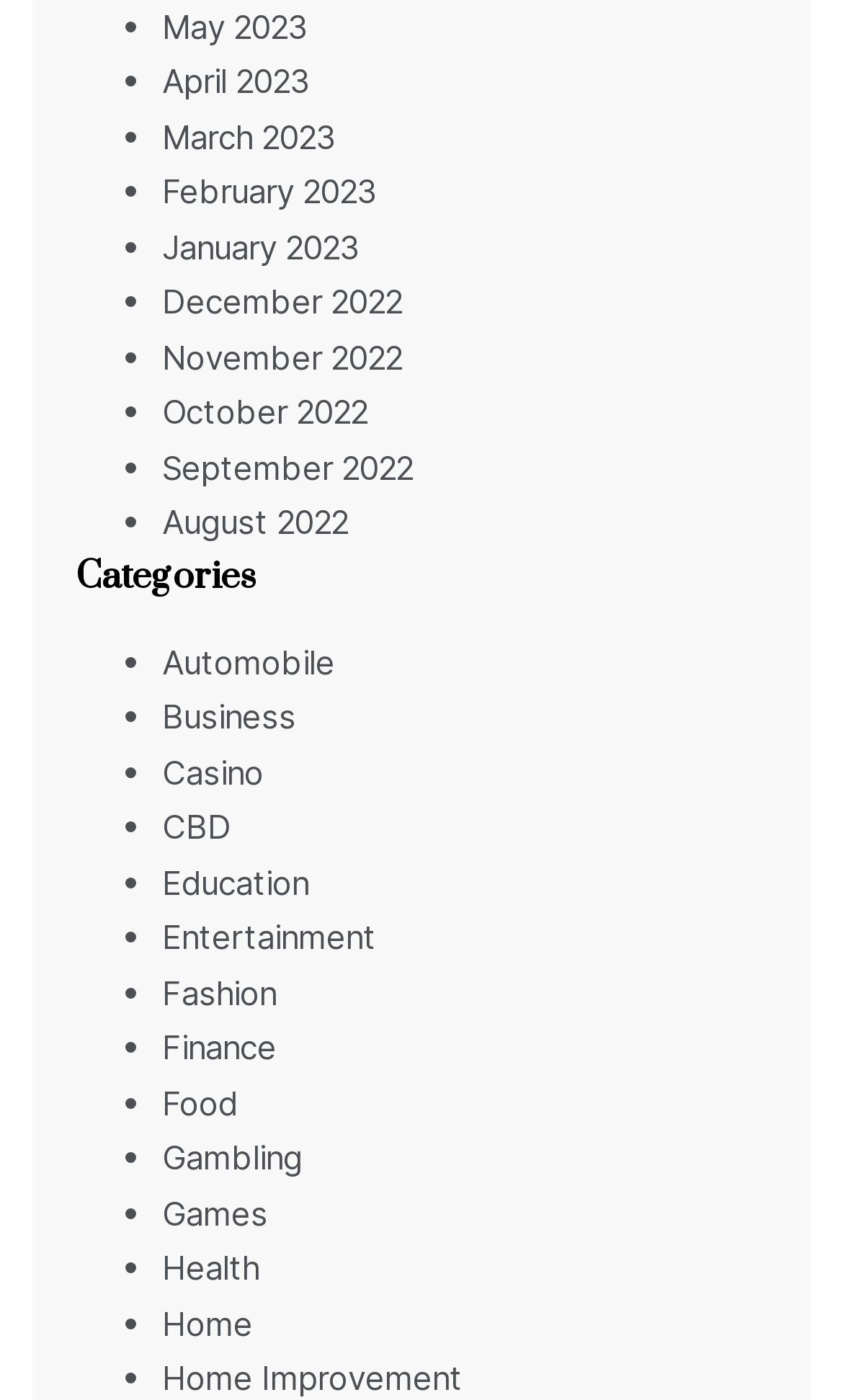How many categories are listed on the webpage?
Answer with a single word or phrase, using the screenshot for reference.

19